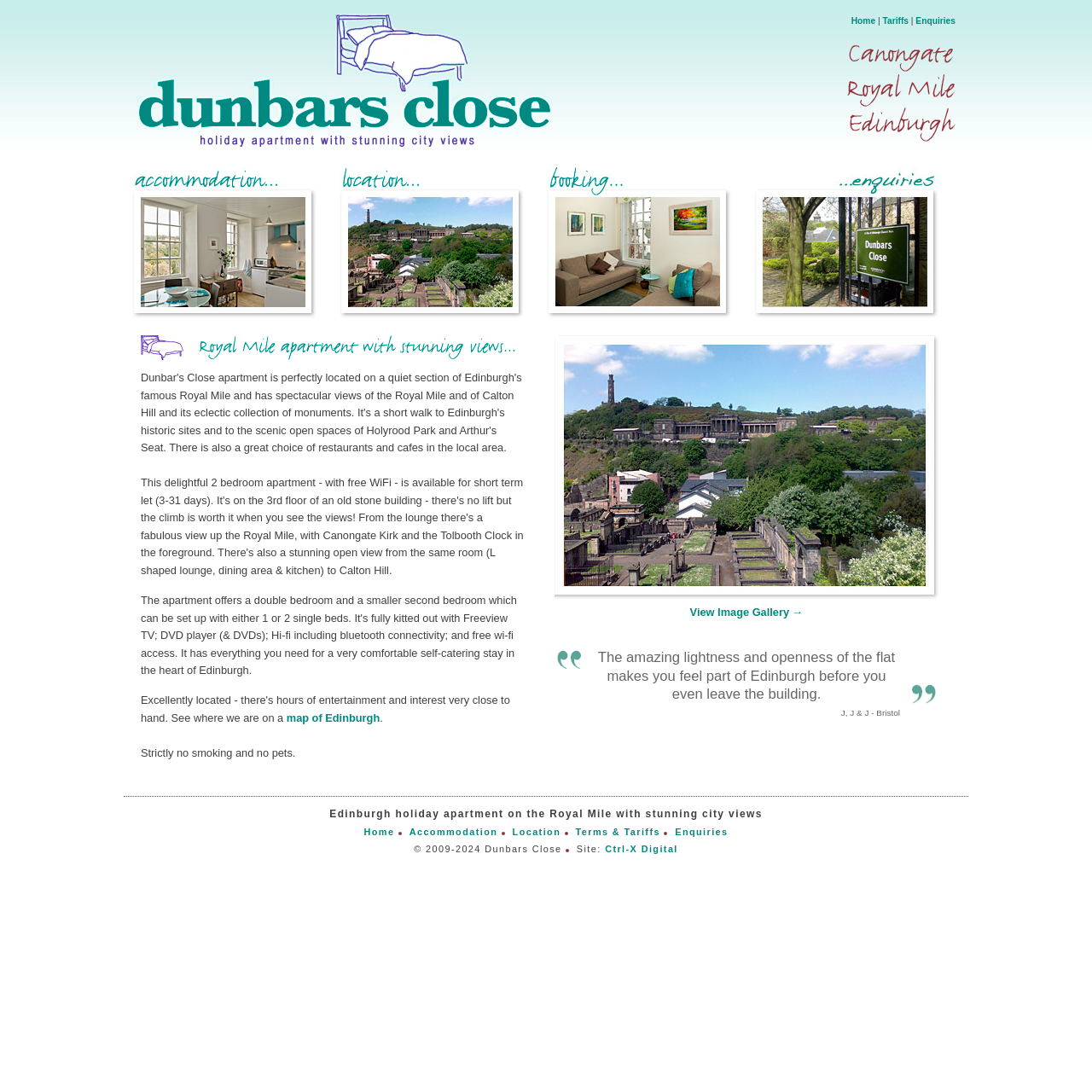Describe the entire webpage, focusing on both content and design.

This webpage is about a holiday apartment in Edinburgh, specifically located on the Royal Mile with stunning city views. At the top of the page, there is a large image of the apartment, taking up about half of the screen width. Below this image, there is a navigation menu with links to "Home", "Tariffs", and "Enquiries".

To the right of the navigation menu, there is a smaller image of Canongate, Royal Mile, Edinburgh. Below this image, there are four links, likely representing different pages or sections of the website.

The main content of the page starts with a large image of the Royal Mile apartment, taking up about half of the screen width. Below this image, there is a link to a map of Edinburgh, followed by a short paragraph of text stating that the apartment has a strict no smoking and no pets policy.

Further down the page, there is a link to an image gallery, accompanied by a brief description of the apartment's light and open atmosphere. Below this, there is a testimonial from a satisfied customer, followed by a brief description of the apartment's location.

The page also has a secondary navigation menu at the bottom, with links to "Home", "Accommodation", "Location", "Terms & Tariffs", and "Enquiries". At the very bottom of the page, there is a copyright notice and a link to the website's developer, Ctrl-X Digital.